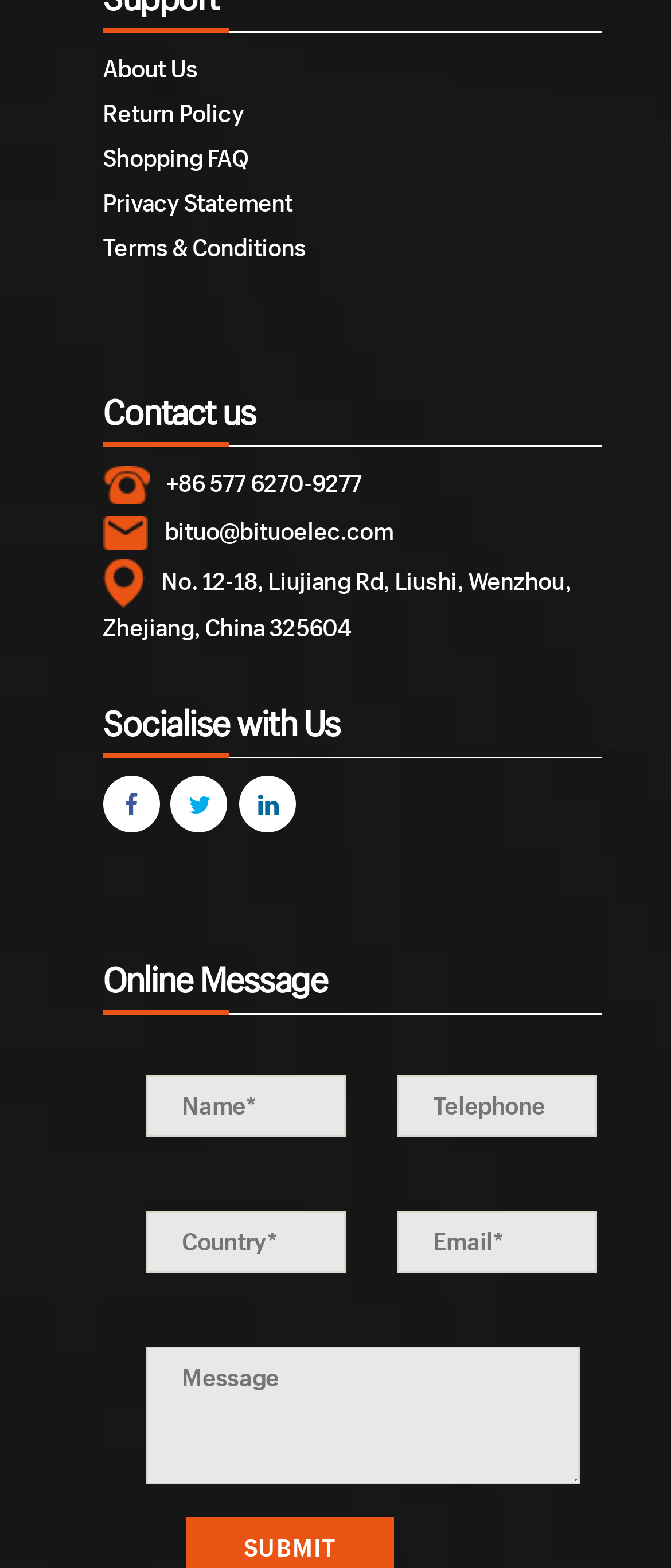Specify the bounding box coordinates of the element's area that should be clicked to execute the given instruction: "Send a message". The coordinates should be four float numbers between 0 and 1, i.e., [left, top, right, bottom].

[0.217, 0.859, 0.865, 0.947]